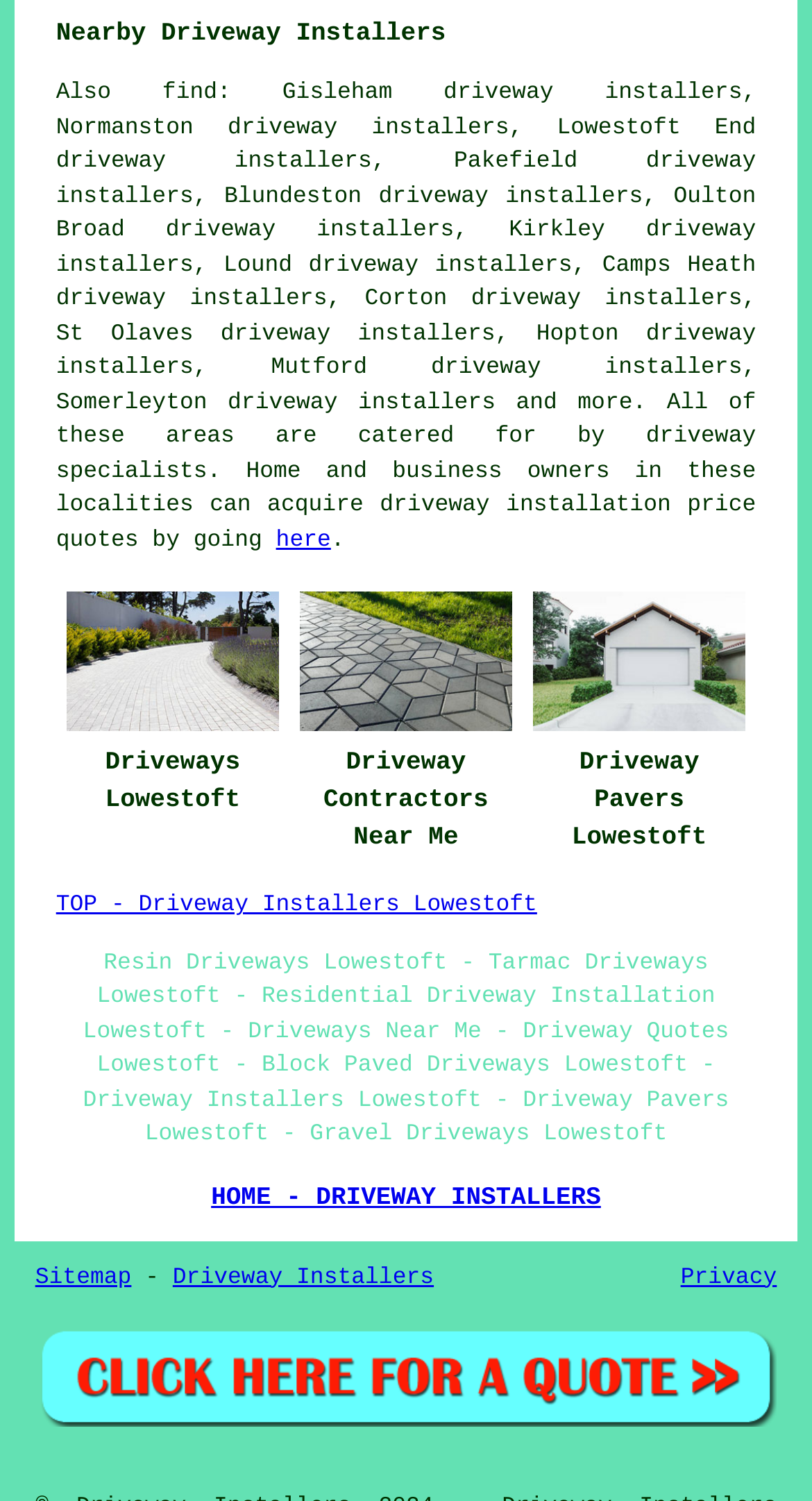Using floating point numbers between 0 and 1, provide the bounding box coordinates in the format (top-left x, top-left y, bottom-right x, bottom-right y). Locate the UI element described here: find

[0.2, 0.054, 0.268, 0.071]